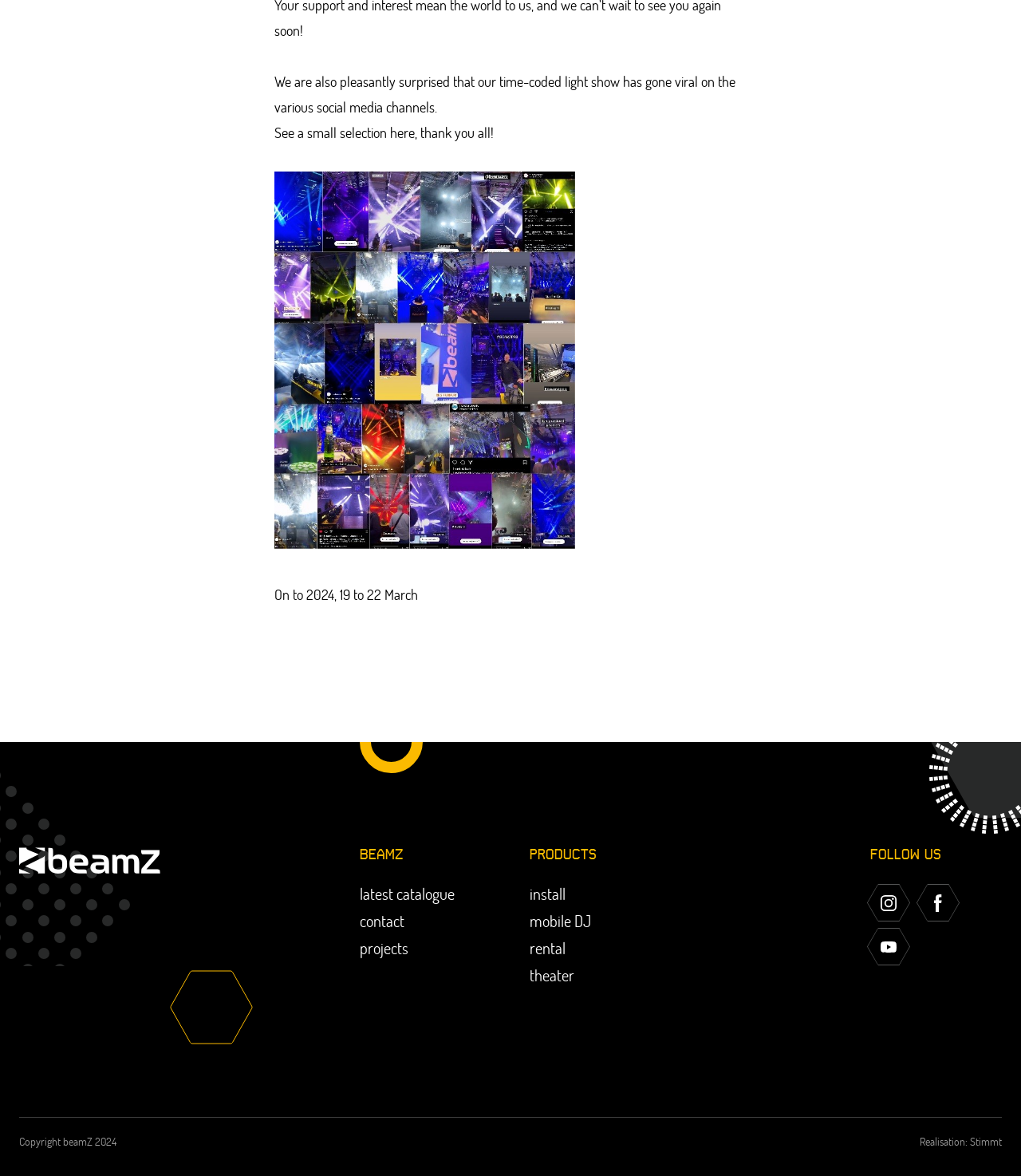Please find the bounding box coordinates for the clickable element needed to perform this instruction: "Click the BeamZ logo".

[0.019, 0.732, 0.157, 0.746]